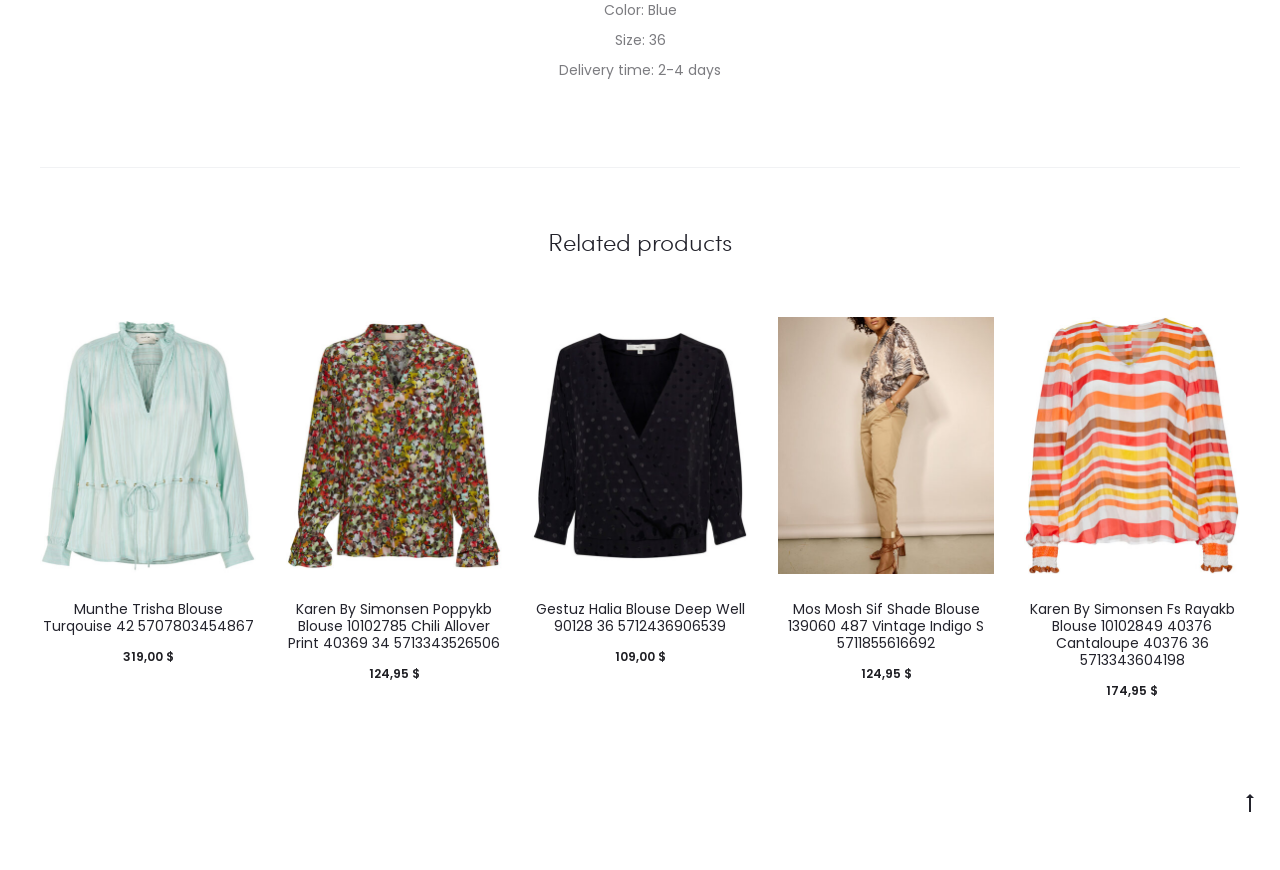Answer in one word or a short phrase: 
What is the delivery time of the product?

2-4 days